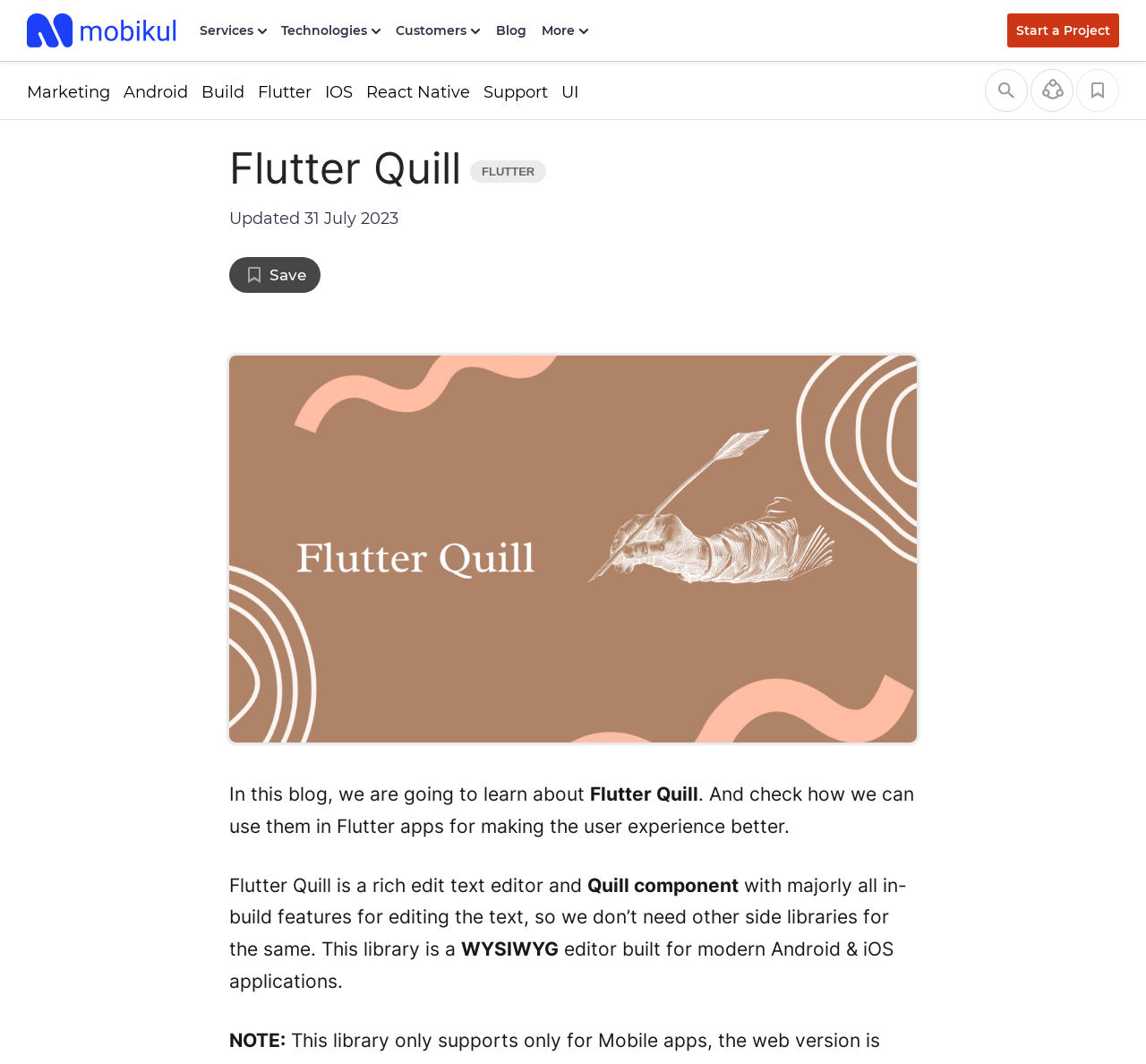What is the date of the blog post?
Look at the image and respond to the question as thoroughly as possible.

The date of the blog post can be found in the text on the webpage, which states 'Updated 31 July 2023'.